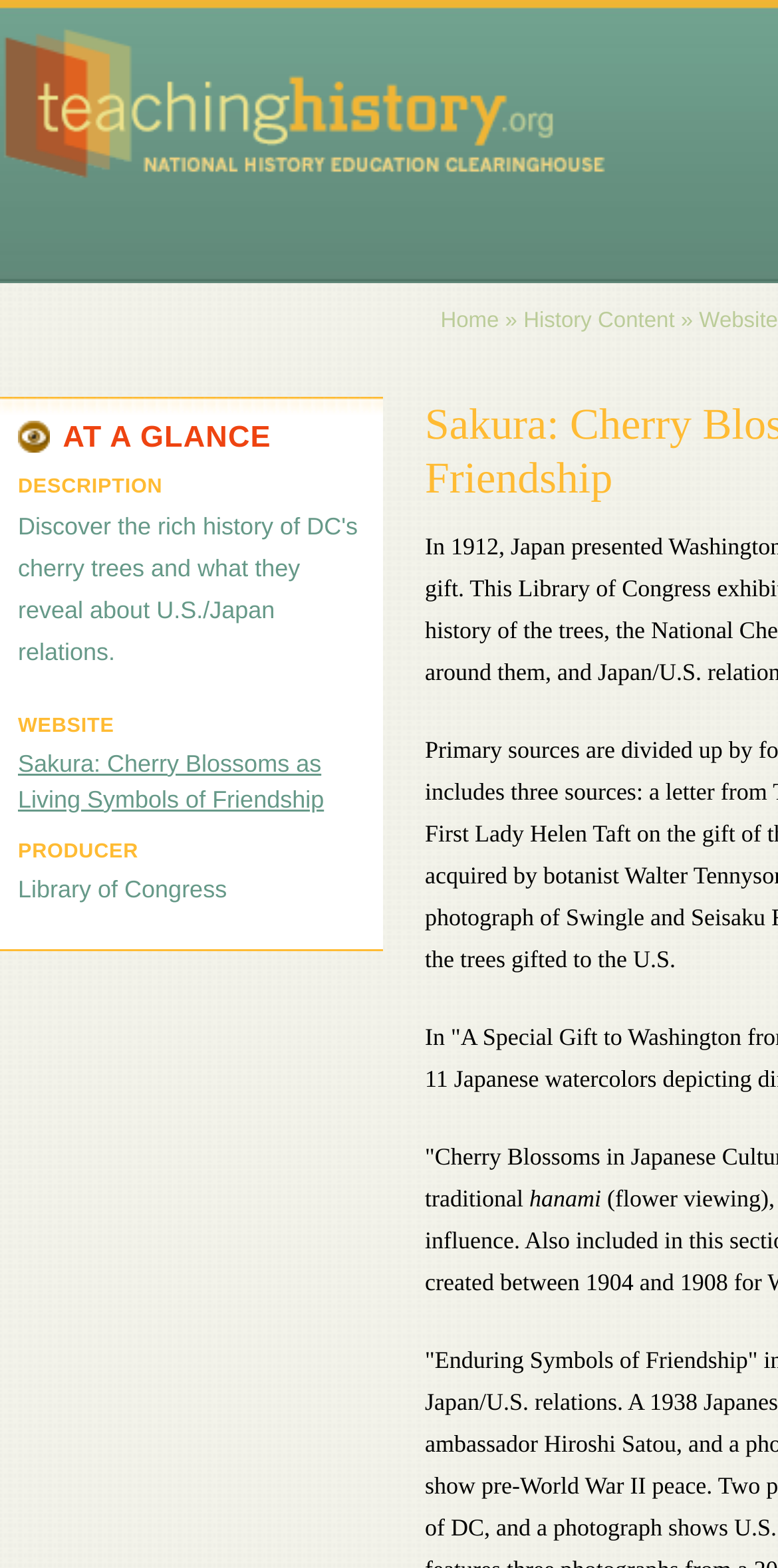Provide a short, one-word or phrase answer to the question below:
What is the emphasized word in the webpage?

hanami